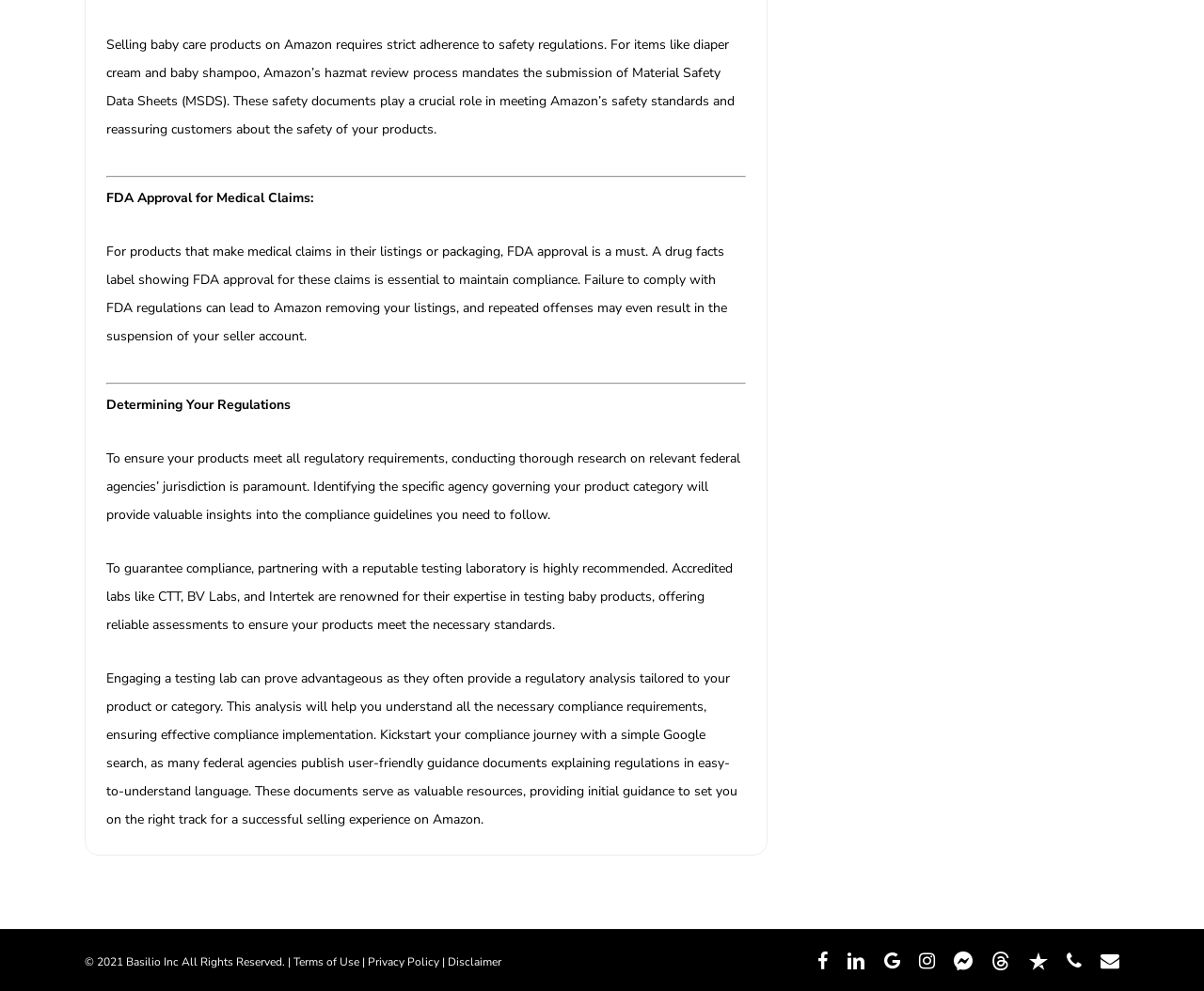Please determine the bounding box coordinates for the element that should be clicked to follow these instructions: "Check privacy policy".

[0.305, 0.963, 0.365, 0.979]